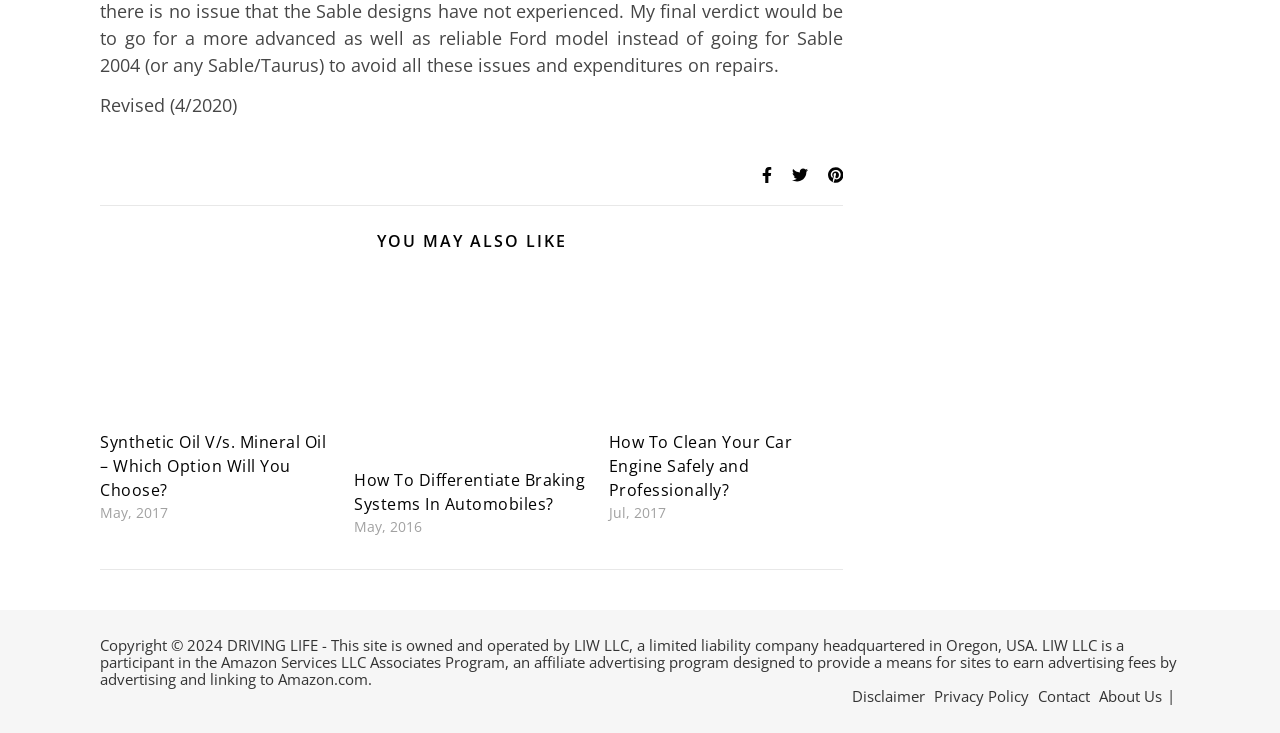Consider the image and give a detailed and elaborate answer to the question: 
What is the name of the company operating the website?

The StaticText element in the footer section mentions 'This site is owned and operated by LIW LLC, a limited liability company headquartered in Oregon, USA', indicating that LIW LLC is the company operating the website.